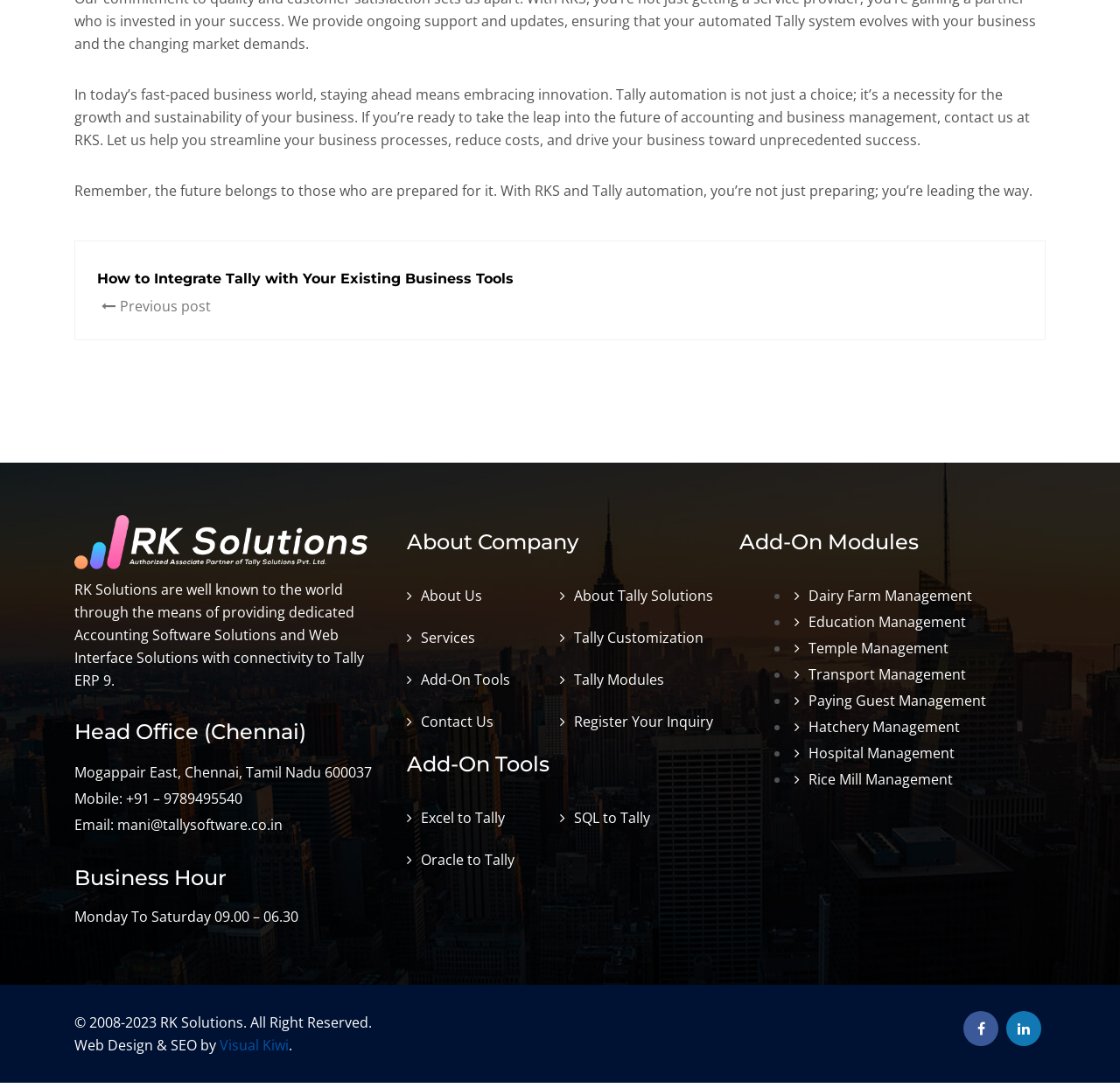Please identify the bounding box coordinates of the element's region that should be clicked to execute the following instruction: "Visit the 'OFFICE DU JERRIAIS' website". The bounding box coordinates must be four float numbers between 0 and 1, i.e., [left, top, right, bottom].

None